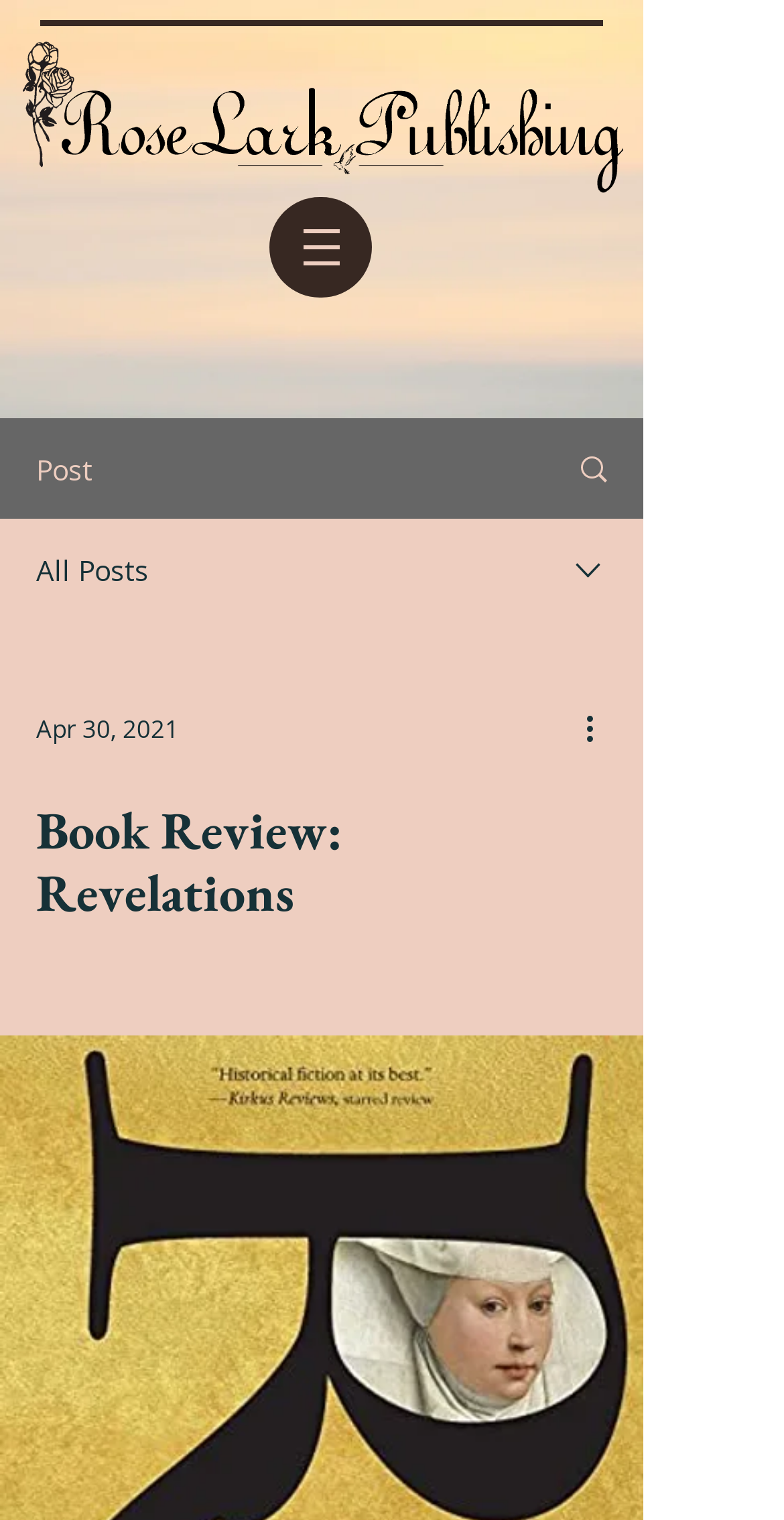What is the title of the book being reviewed?
Please provide a single word or phrase as your answer based on the image.

Revelations